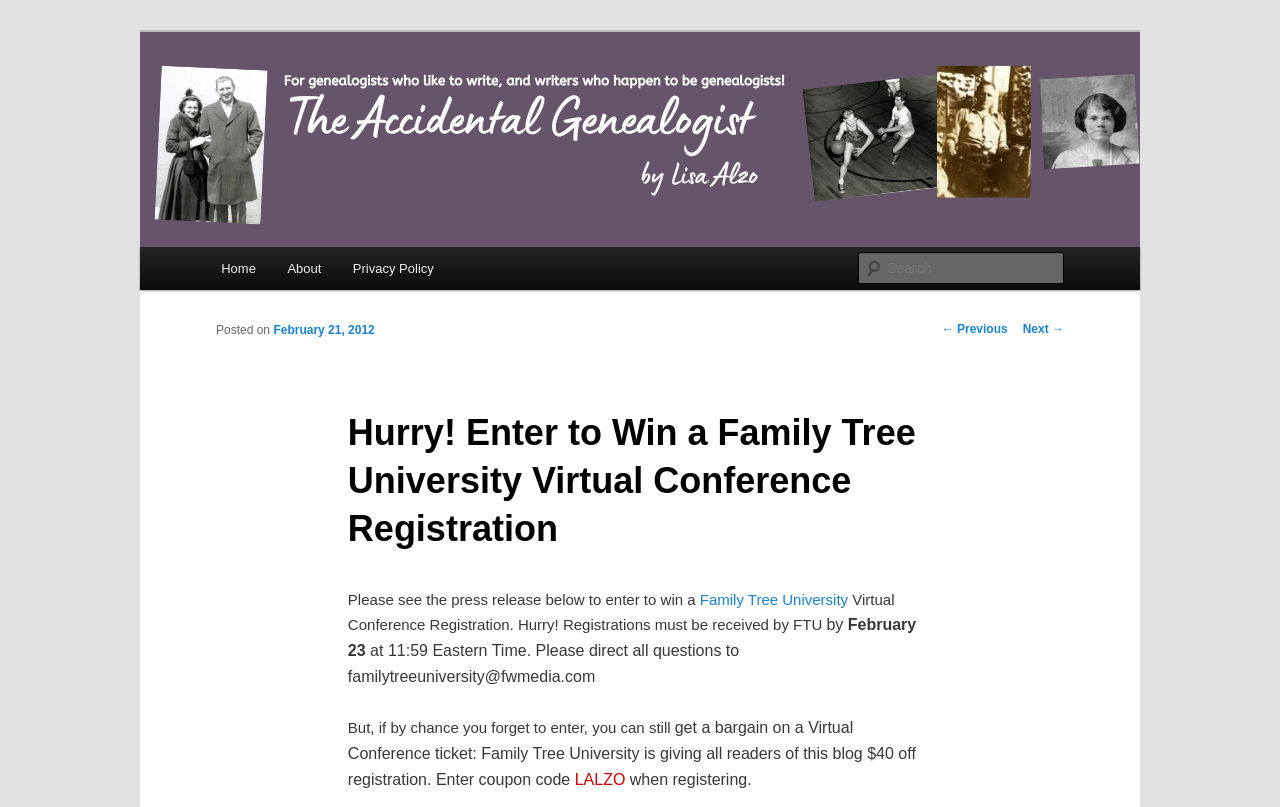Describe all the key features of the webpage in detail.

The webpage is a blog post titled "Hurry! Enter to Win a Family Tree University Virtual Conference Registration" on a website called "The Accidental Genealogist". At the top, there is a link to skip to the primary content. Below that, there is a heading with the website's title and a link to the website's homepage. Next to it, there is an image with the same title.

On the top right, there is a search bar with a label "Search" and a textbox to input search queries. Below the search bar, there is a main menu with links to "Home", "About", and "Privacy Policy".

The main content of the webpage is a blog post with a heading that matches the webpage's title. The post starts with a brief introduction, followed by a paragraph that explains how to enter to win a Family Tree University Virtual Conference Registration. The paragraph mentions that registrations must be received by February 23 at 11:59 Eastern Time and provides an email address for questions.

Below that, there is a section that offers a discount on a Virtual Conference ticket for readers of the blog. The section provides a coupon code "LALZO" to enter when registering.

At the bottom of the webpage, there are links to navigate to previous and next posts.